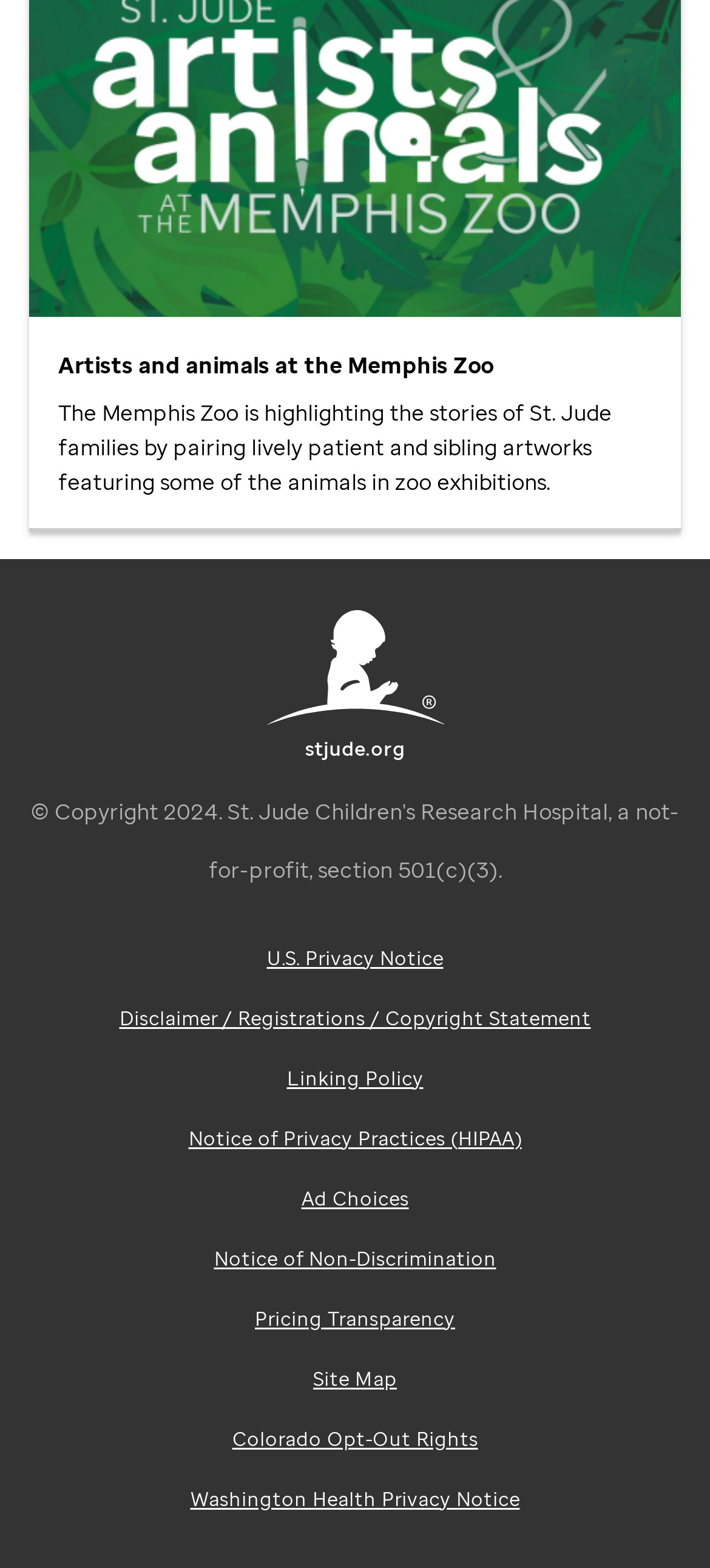Using details from the image, please answer the following question comprehensively:
What is the purpose of the artworks?

The artworks are featuring some of the animals in zoo exhibitions, as mentioned in the StaticText element with the text 'families by pairing lively patient and sibling artworks featuring some of the animals in zoo exhibitions'.